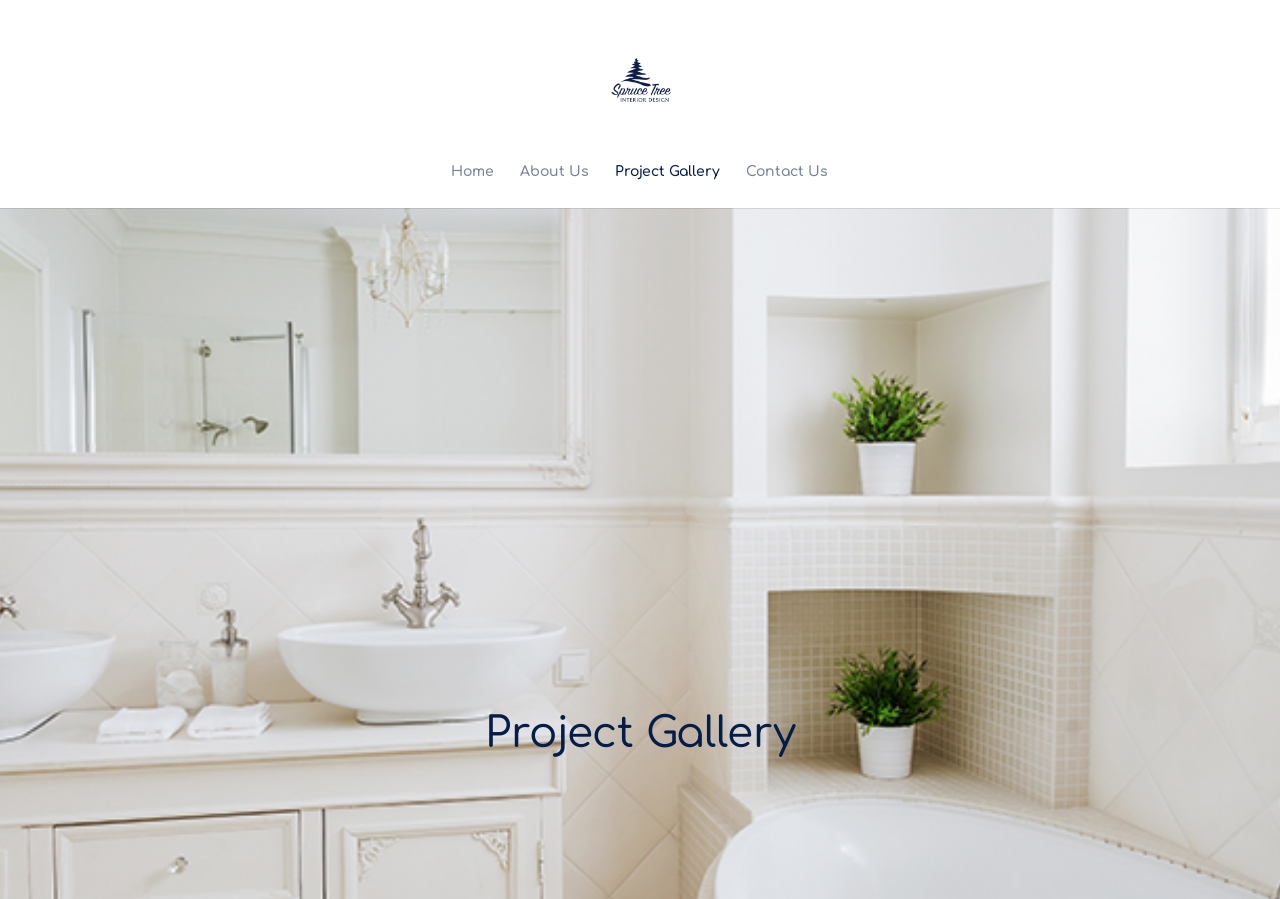Give a one-word or short phrase answer to this question: 
Is there a logo on the page?

Yes